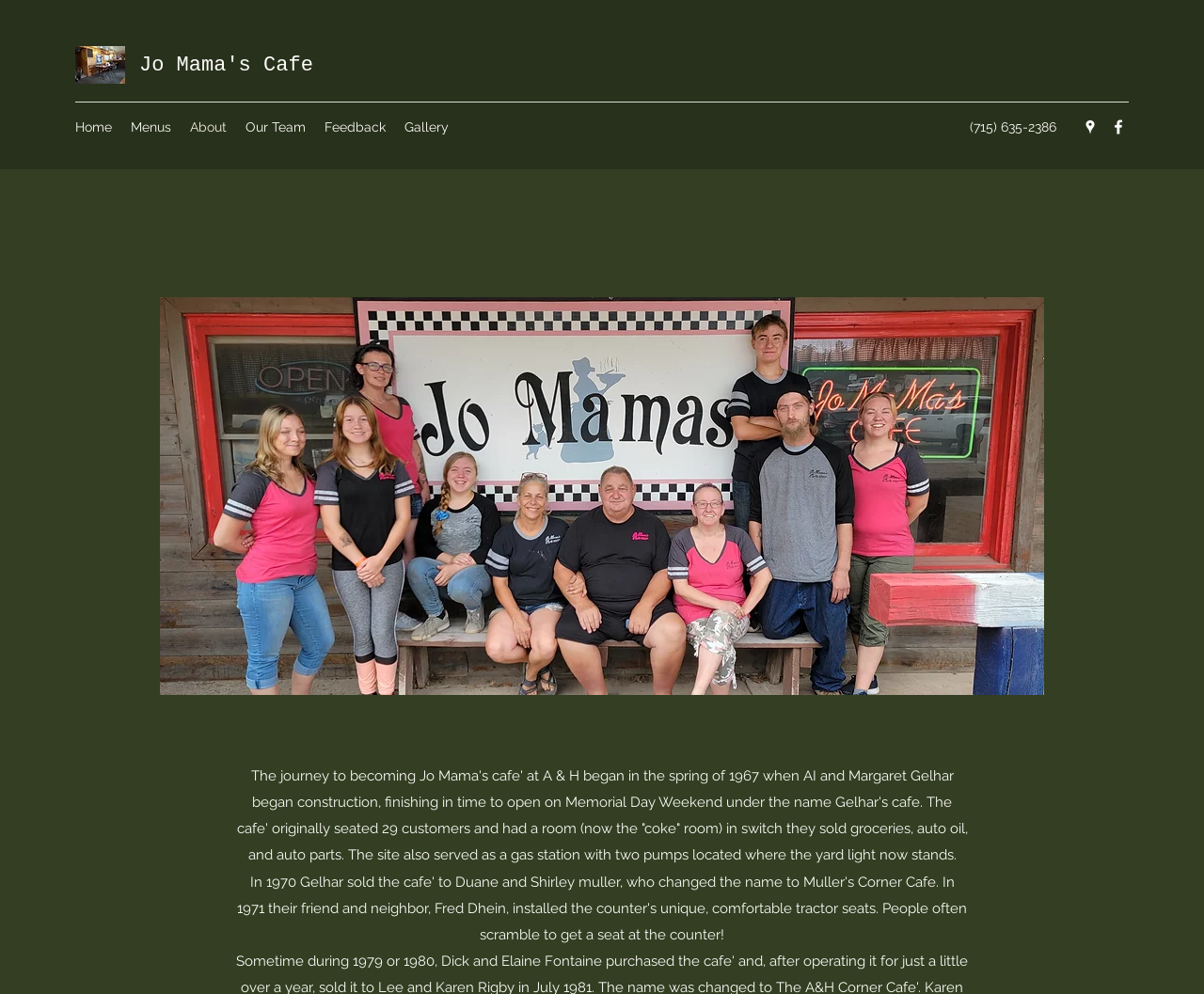Please determine the bounding box coordinates for the UI element described here. Use the format (top-left x, top-left y, bottom-right x, bottom-right y) with values bounded between 0 and 1: Our Team

[0.196, 0.114, 0.262, 0.142]